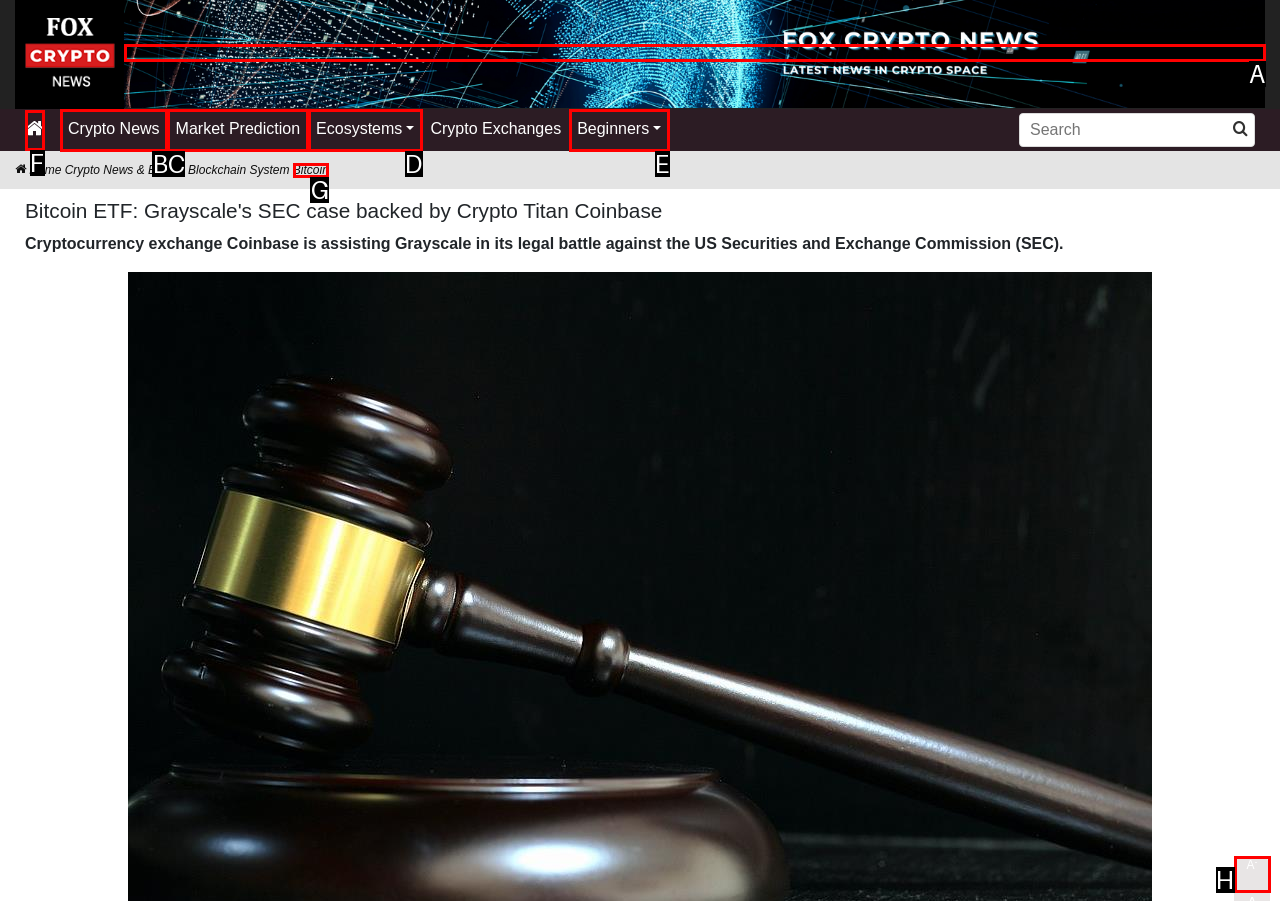Indicate which lettered UI element to click to fulfill the following task: check Bitcoin information
Provide the letter of the correct option.

G